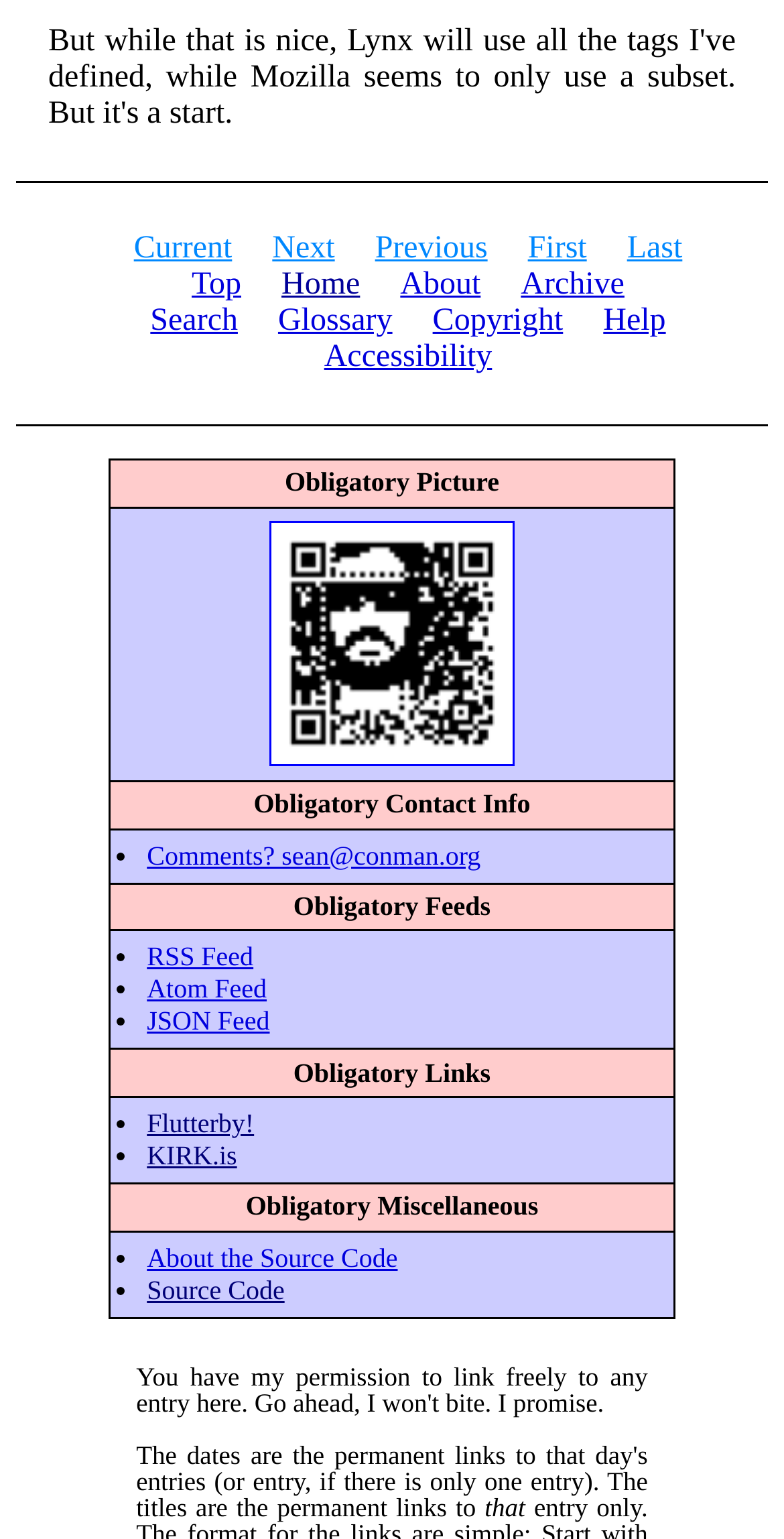Can you find the bounding box coordinates for the UI element given this description: "parent_node: Email aria-label="Subscribe" name="commit""? Provide the coordinates as four float numbers between 0 and 1: [left, top, right, bottom].

None